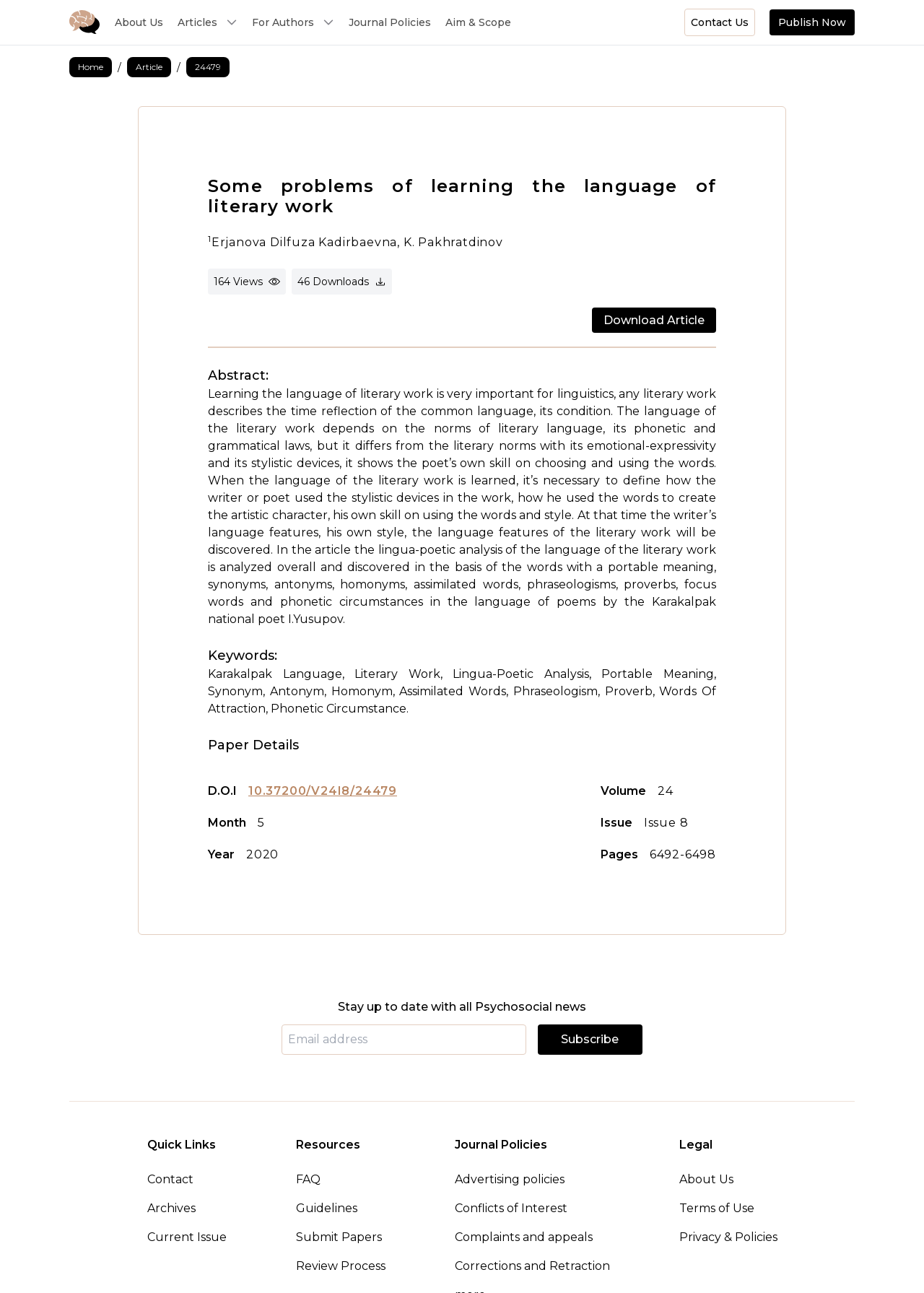Please determine the bounding box coordinates of the area that needs to be clicked to complete this task: 'Read the article about Five ways to use animation in digital marketing'. The coordinates must be four float numbers between 0 and 1, formatted as [left, top, right, bottom].

None